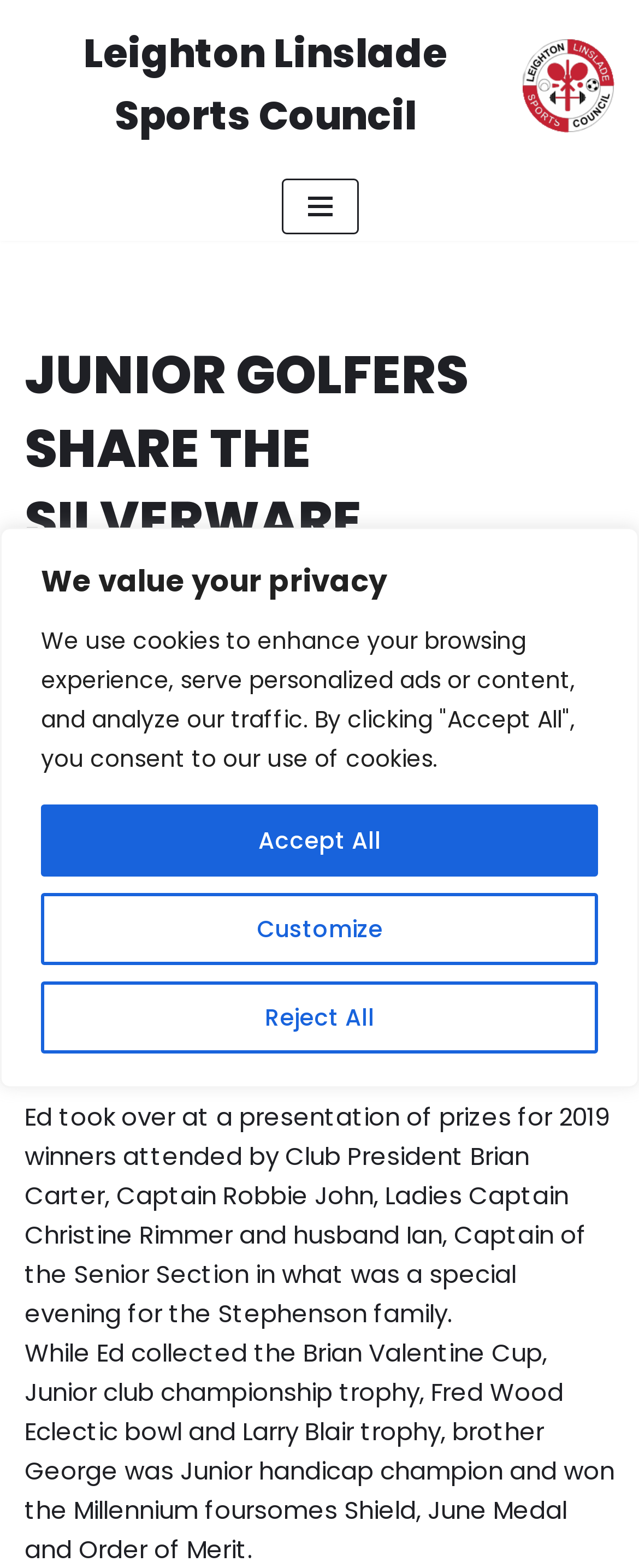Please provide the bounding box coordinate of the region that matches the element description: plastic extruder machine manufacturers. Coordinates should be in the format (top-left x, top-left y, bottom-right x, bottom-right y) and all values should be between 0 and 1.

None